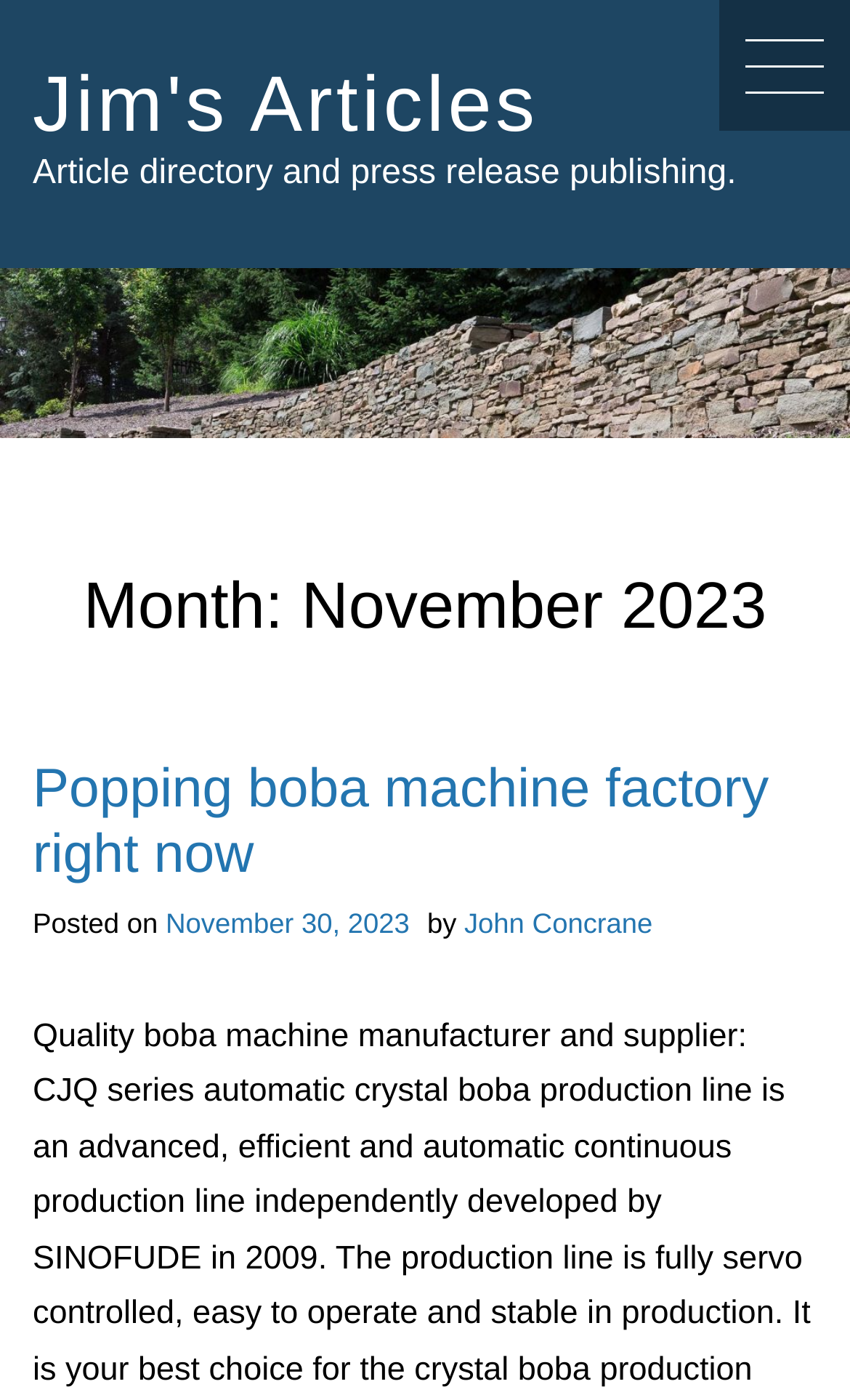Produce an extensive caption that describes everything on the webpage.

The webpage is titled "November 2023 – Jim's Articles" and appears to be a blog or article directory. At the top-left corner, there is a "Skip to content" link. On the top-right corner, there is a button with no text. Below the title, there is a link to "Jim's Articles" and a brief description of the website, "Article directory and press release publishing." 

A large image, also titled "Jim's Articles", spans the entire width of the page, taking up about a quarter of the page's height. Below the image, there is a header section with a title "Month: November 2023". 

Underneath the header, there is a list of articles. The first article is titled "Popping boba machine factory right now" and has a link to the article. The article's metadata includes the posting date, "November 30, 2023", and the author, "John Concrane". The posting date and author information are positioned below the article title.